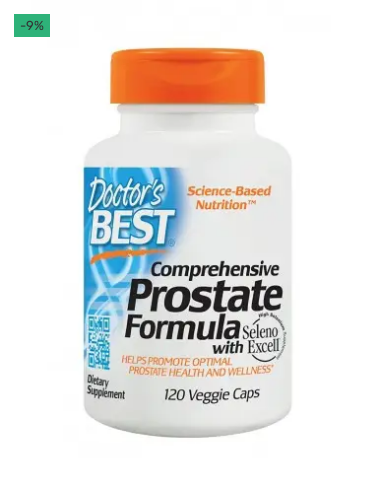Offer an in-depth caption of the image, mentioning all notable aspects.

This image features the "Comprehensive Prostate Formula" by Doctor’s Best, presented in a sleek, modern bottle. The design prominently displays the brand name at the top in vibrant blue letters, followed by the product name in bold black font. The orange cap adds a pop of color, enhancing the visual appeal. Below the product name, there is a tagline that emphasizes its science-based nutrition approach. The label indicates that the formula contains 120 veggie capsules, specifically designed as a dietary supplement to support optimal prostate health. Additionally, a green tag in the corner highlights a 9% discount, drawing attention to the value offered. The overall design reflects a commitment to quality health supplements and well-being.